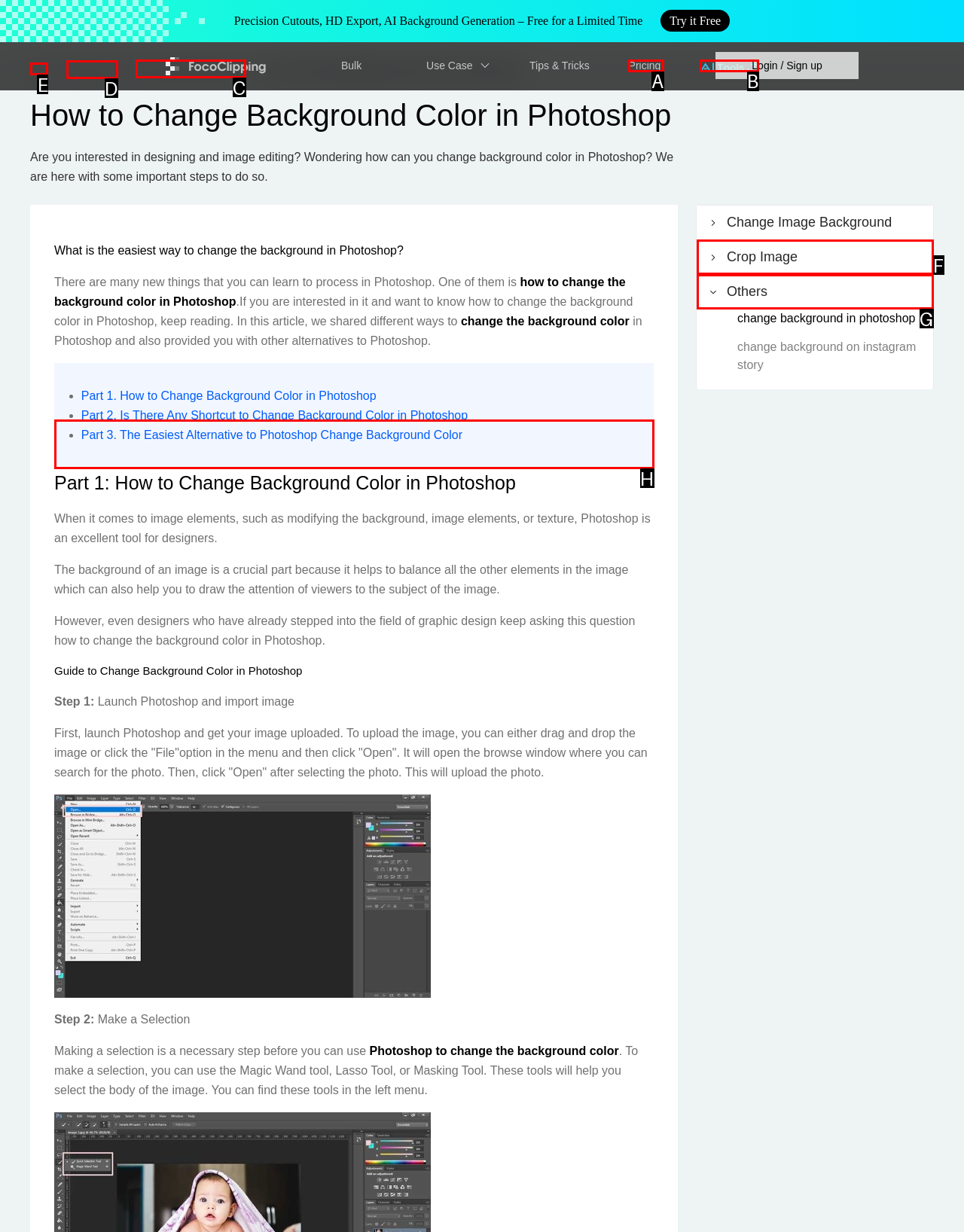What option should I click on to execute the task: Click on the 'Resource' link? Give the letter from the available choices.

D